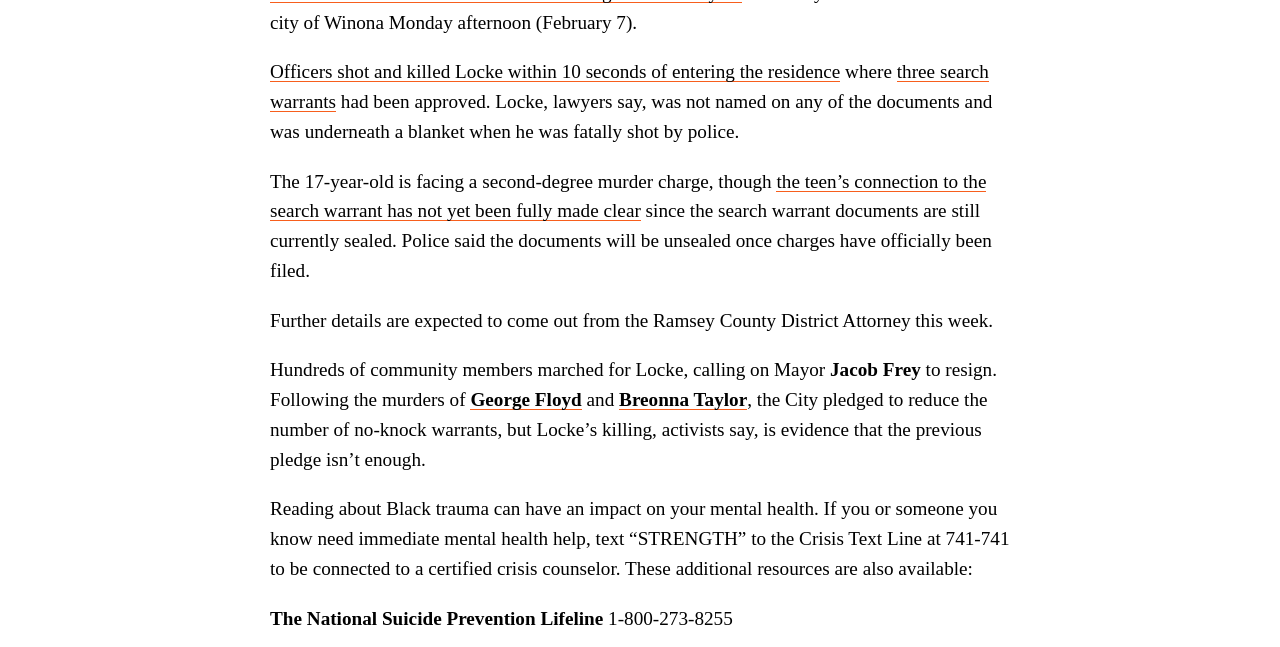Give a short answer to this question using one word or a phrase:
What is the number of the National Suicide Prevention Lifeline?

1-800-273-8255